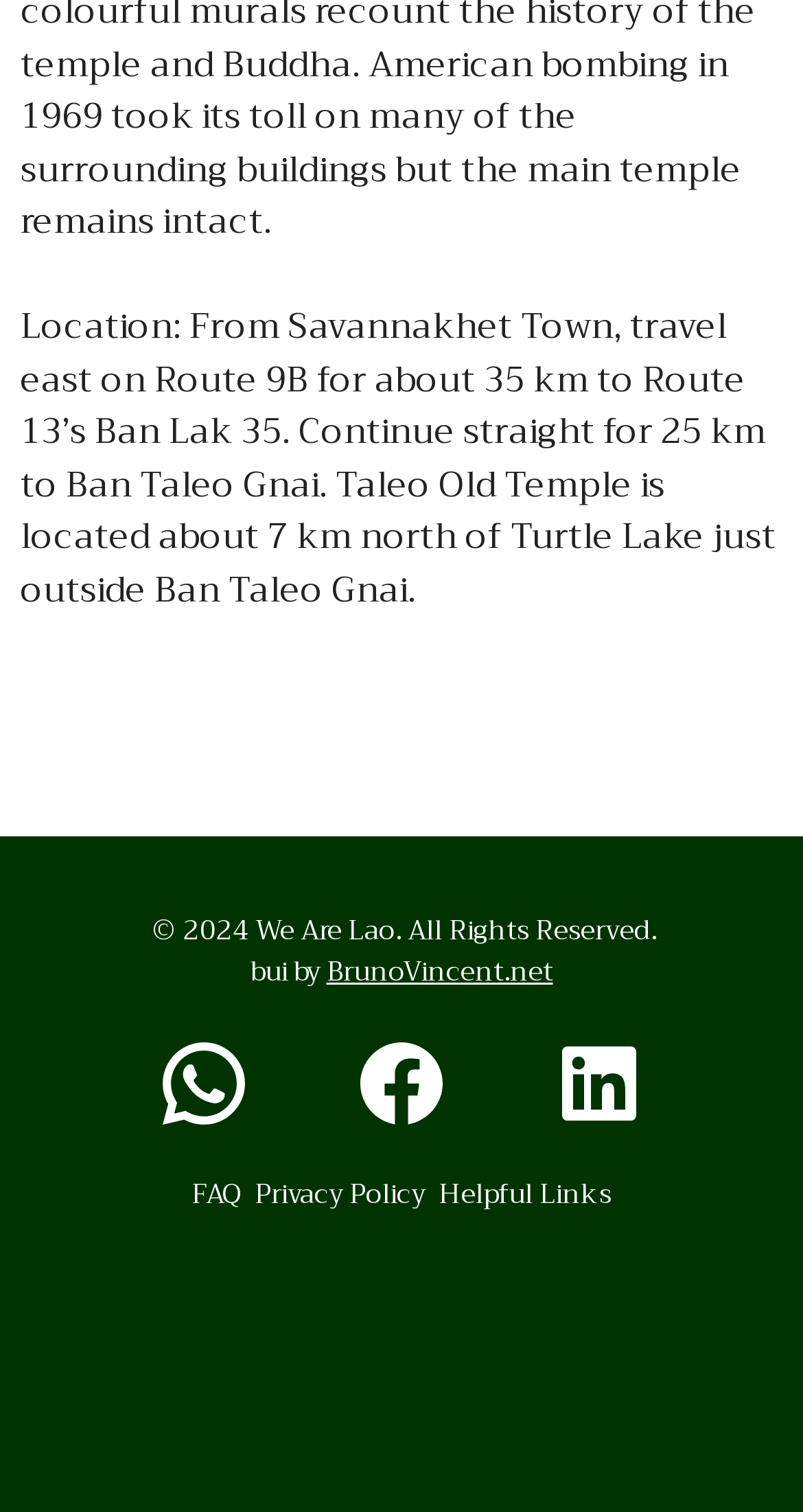Using the provided element description: "Confirm & continue", identify the bounding box coordinates. The coordinates should be four floats between 0 and 1 in the order [left, top, right, bottom].

None